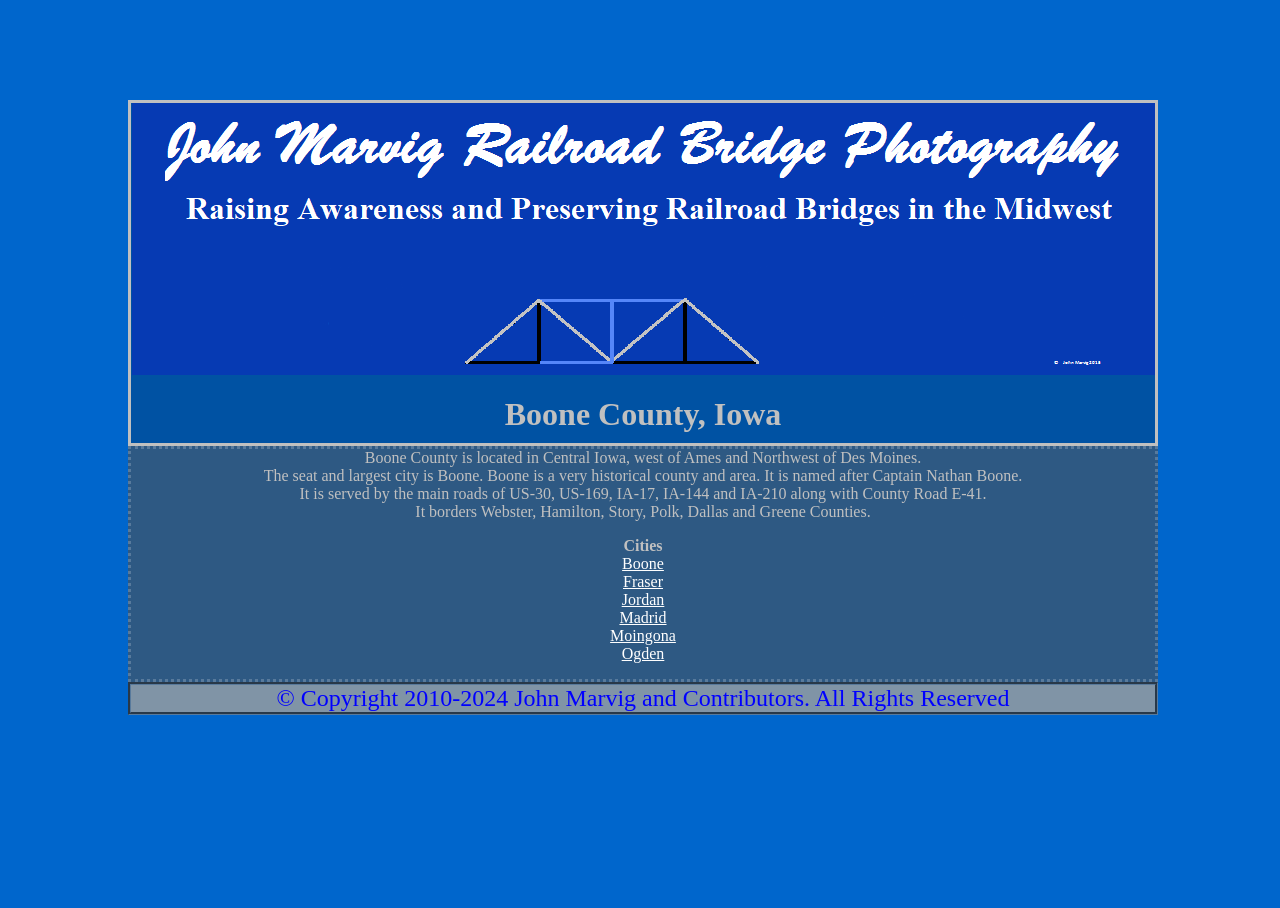Respond with a single word or phrase to the following question: What is the bordering county to the east?

Story